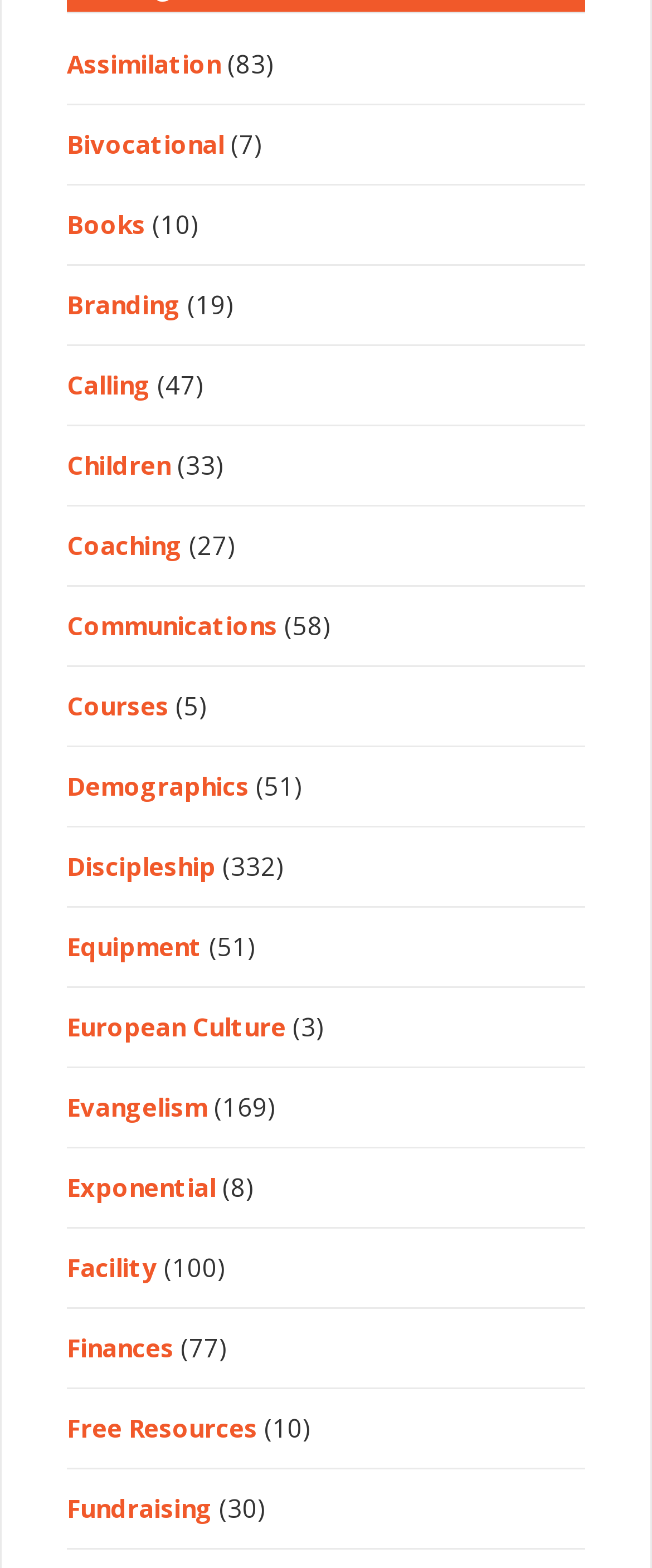Identify the bounding box coordinates for the UI element that matches this description: "European Culture".

[0.103, 0.644, 0.438, 0.665]